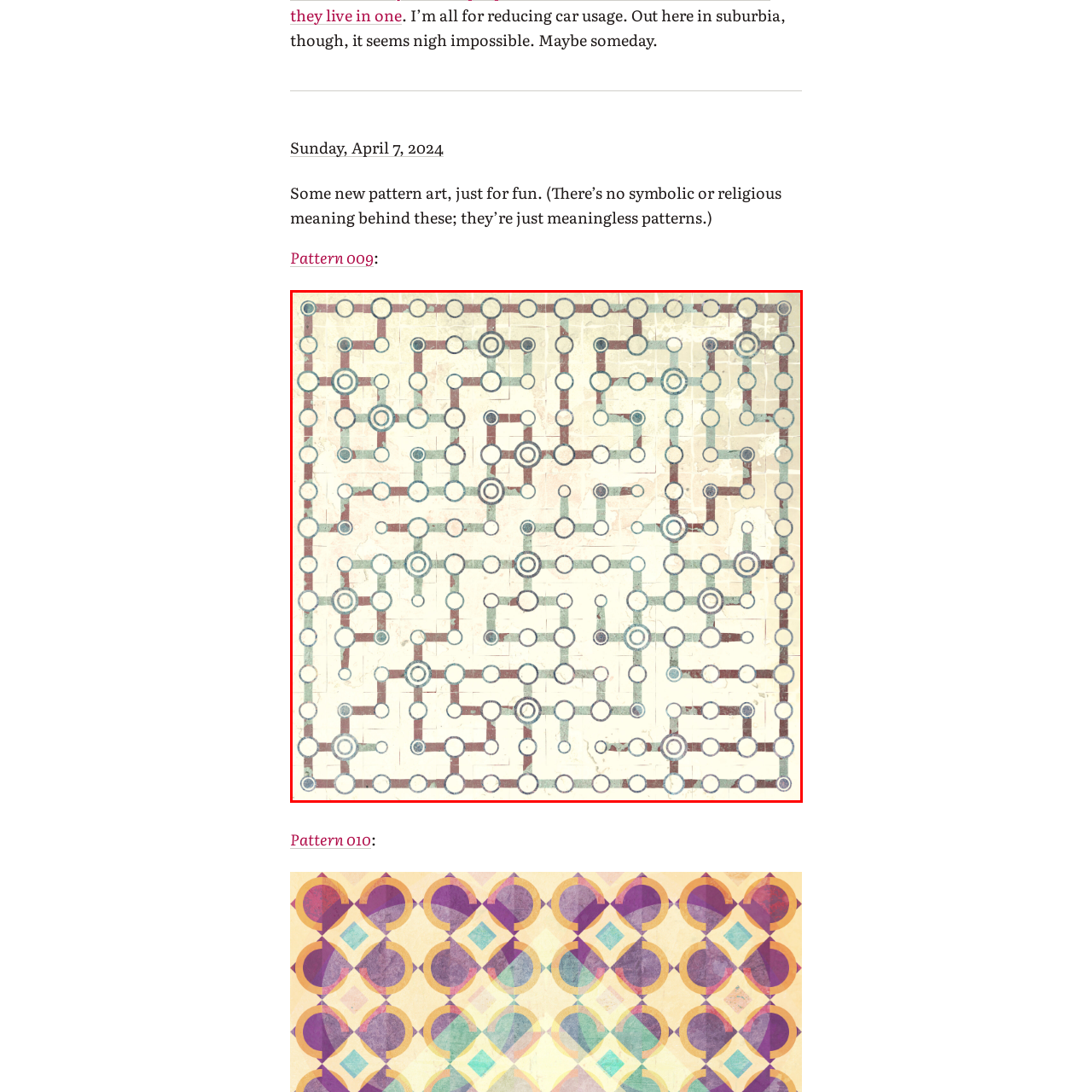Detail the features and elements seen in the red-circled portion of the image.

The image titled "Pattern 009" features an intricate design composed of an array of circular and angular forms. The background showcases a muted, light-colored surface that enhances the visibility of the graphic elements. This pattern is characterized by a network of interconnected shapes, featuring solid and outlined circles intertwined with various line segments creating a complex yet harmonious flow. The design strikes a balance between organic and geometric aesthetics, offering a visually engaging artwork that invites contemplation and exploration. The artist has noted that this piece is created for enjoyment without any symbolic or religious significance, emphasizing its purely aesthetic nature.